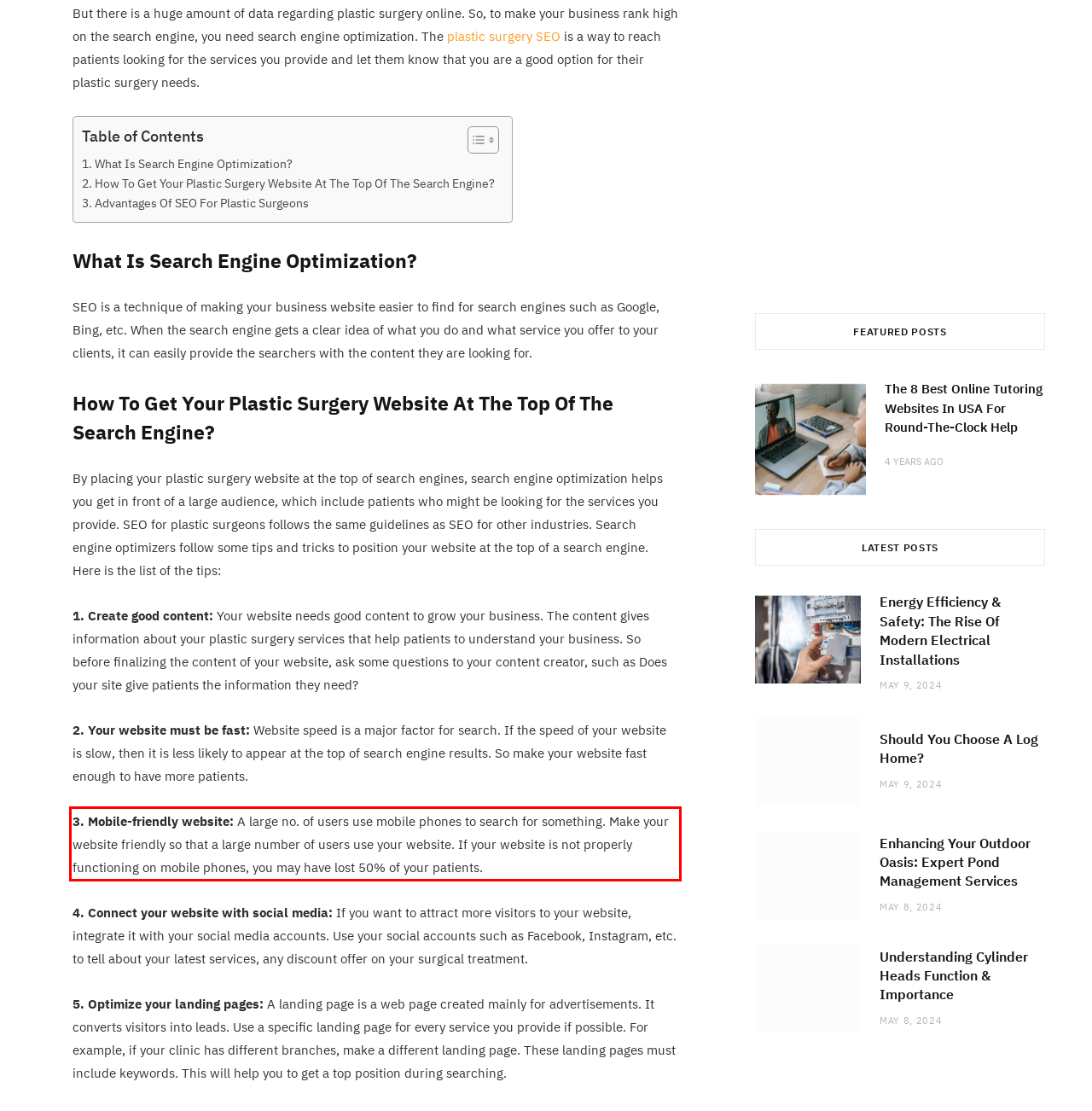Given the screenshot of a webpage, identify the red rectangle bounding box and recognize the text content inside it, generating the extracted text.

3. Mobile-friendly website: A large no. of users use mobile phones to search for something. Make your website friendly so that a large number of users use your website. If your website is not properly functioning on mobile phones, you may have lost 50% of your patients.